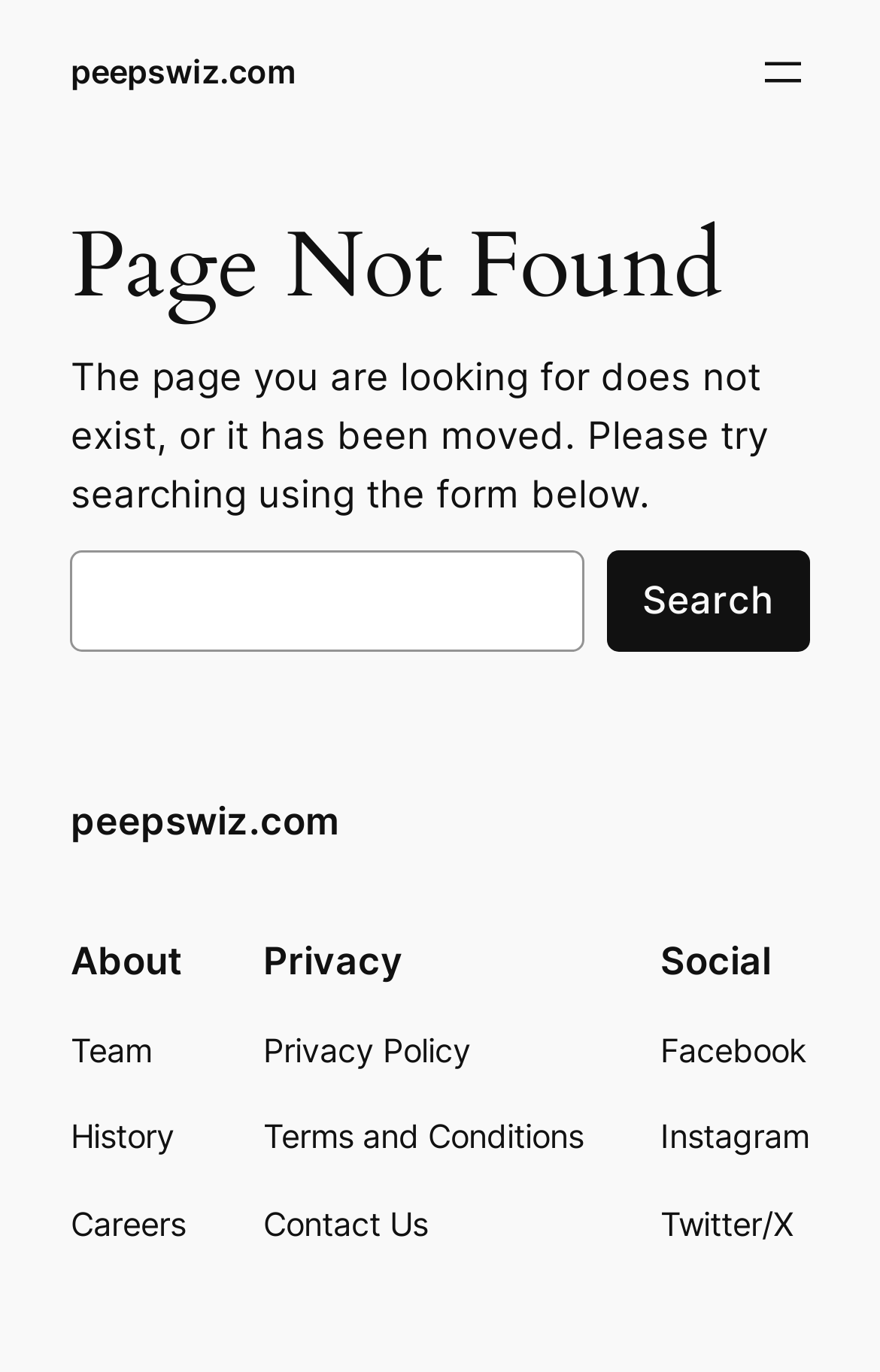Determine the bounding box coordinates for the UI element with the following description: "Privacy Policy". The coordinates should be four float numbers between 0 and 1, represented as [left, top, right, bottom].

[0.299, 0.748, 0.535, 0.785]